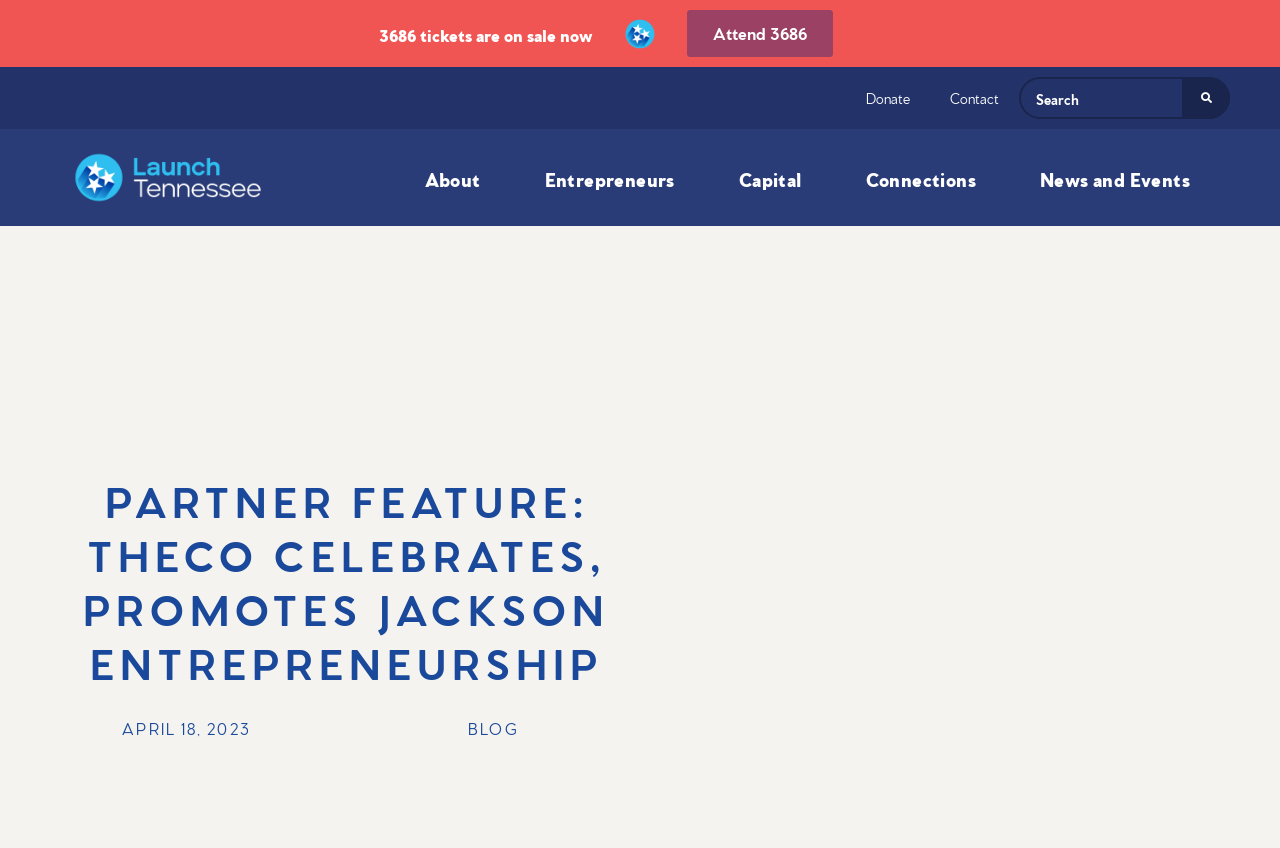Explain in detail what is displayed on the webpage.

The webpage appears to be a blog or news article page focused on entrepreneurship and innovation. At the top, there is a heading that reads "3686 tickets are on sale now" with a corresponding link to "Attend 3686" positioned to its right. Below this, there are three links: "Donate", "Contact", and a search bar with a search button.

On the left side of the page, there is a menu with links to various sections, including "About", "Entrepreneurs", "Capital", "Connections", and "News and Events". Each of these links has a dropdown menu.

The main content of the page is a partner feature article titled "PARTNER FEATURE: THECO CELEBRATES, PROMOTES JACKSON ENTREPRENEURSHIP". Below the title, there is a timestamp indicating the article was published on April 18, 2023. The article itself is not described in the accessibility tree, but it likely contains text and possibly images related to the topic of entrepreneurship in Jackson.

At the top right corner of the page, there is a small link with no text, and above the main article title, there is another link with no text.